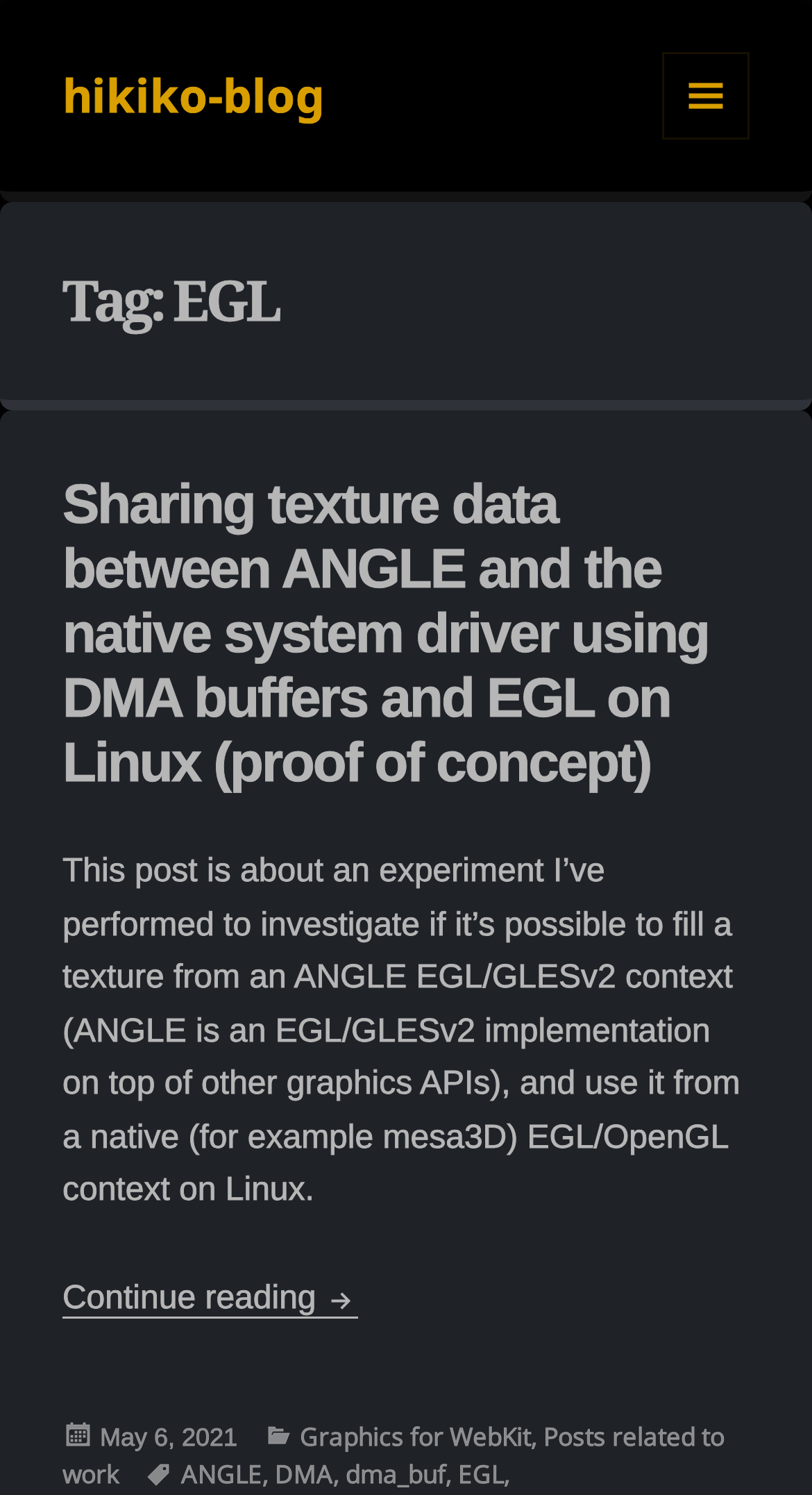Determine the coordinates of the bounding box for the clickable area needed to execute this instruction: "Expand the 'MENU AND WIDGETS' button".

[0.815, 0.035, 0.923, 0.093]